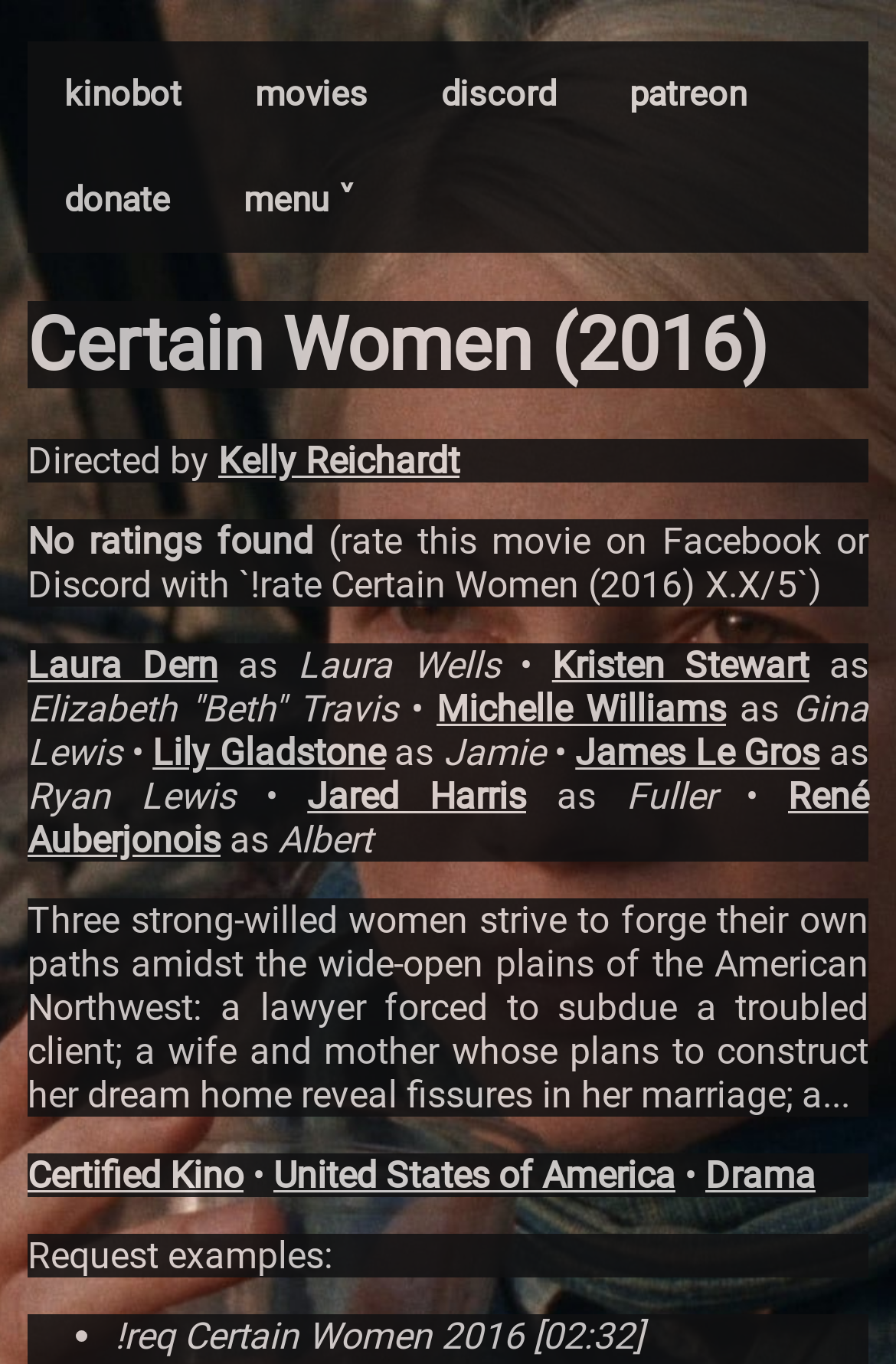Determine the bounding box coordinates for the area that needs to be clicked to fulfill this task: "Open the 'discord' link". The coordinates must be given as four float numbers between 0 and 1, i.e., [left, top, right, bottom].

[0.451, 0.03, 0.662, 0.108]